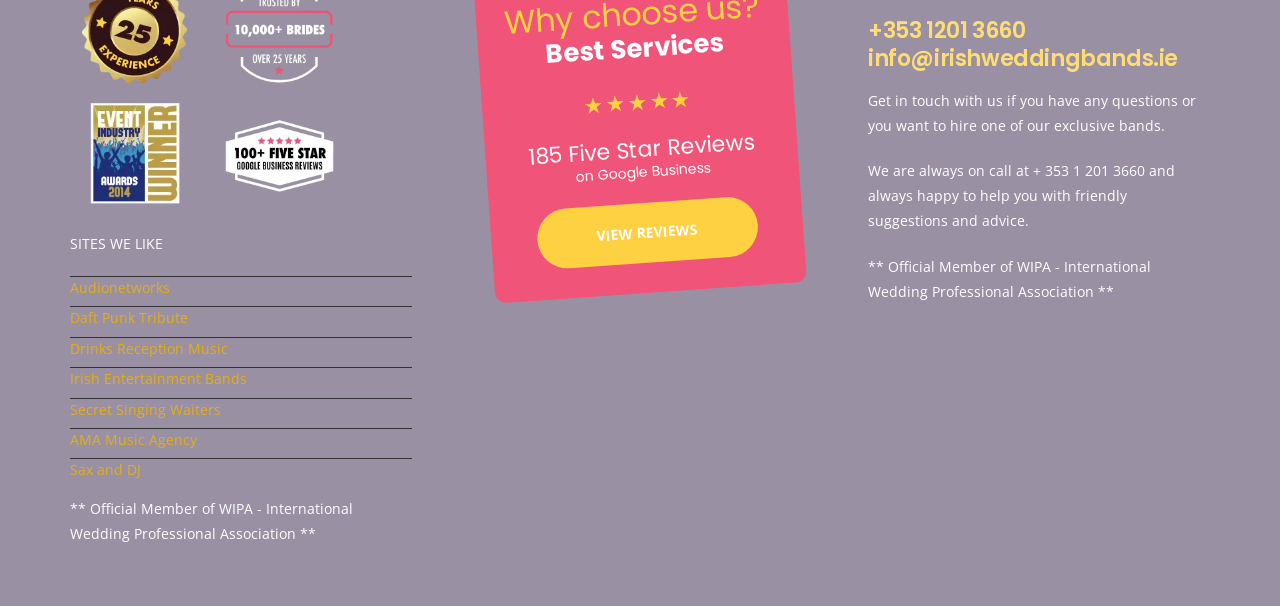What is the phone number to get in touch with the website?
Look at the screenshot and give a one-word or phrase answer.

+353 1201 3660